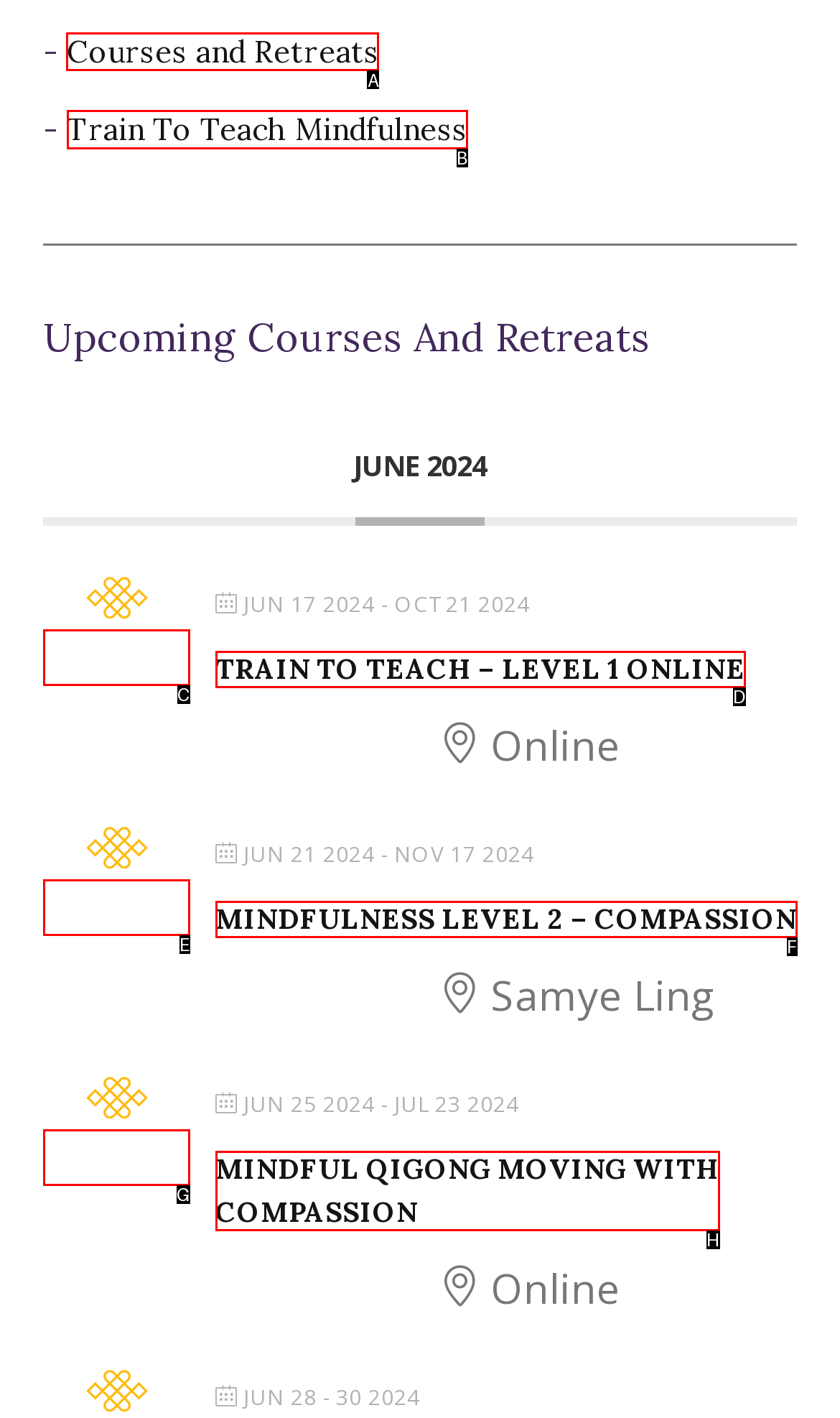Identify the letter of the UI element you need to select to accomplish the task: View terms and conditions.
Respond with the option's letter from the given choices directly.

None